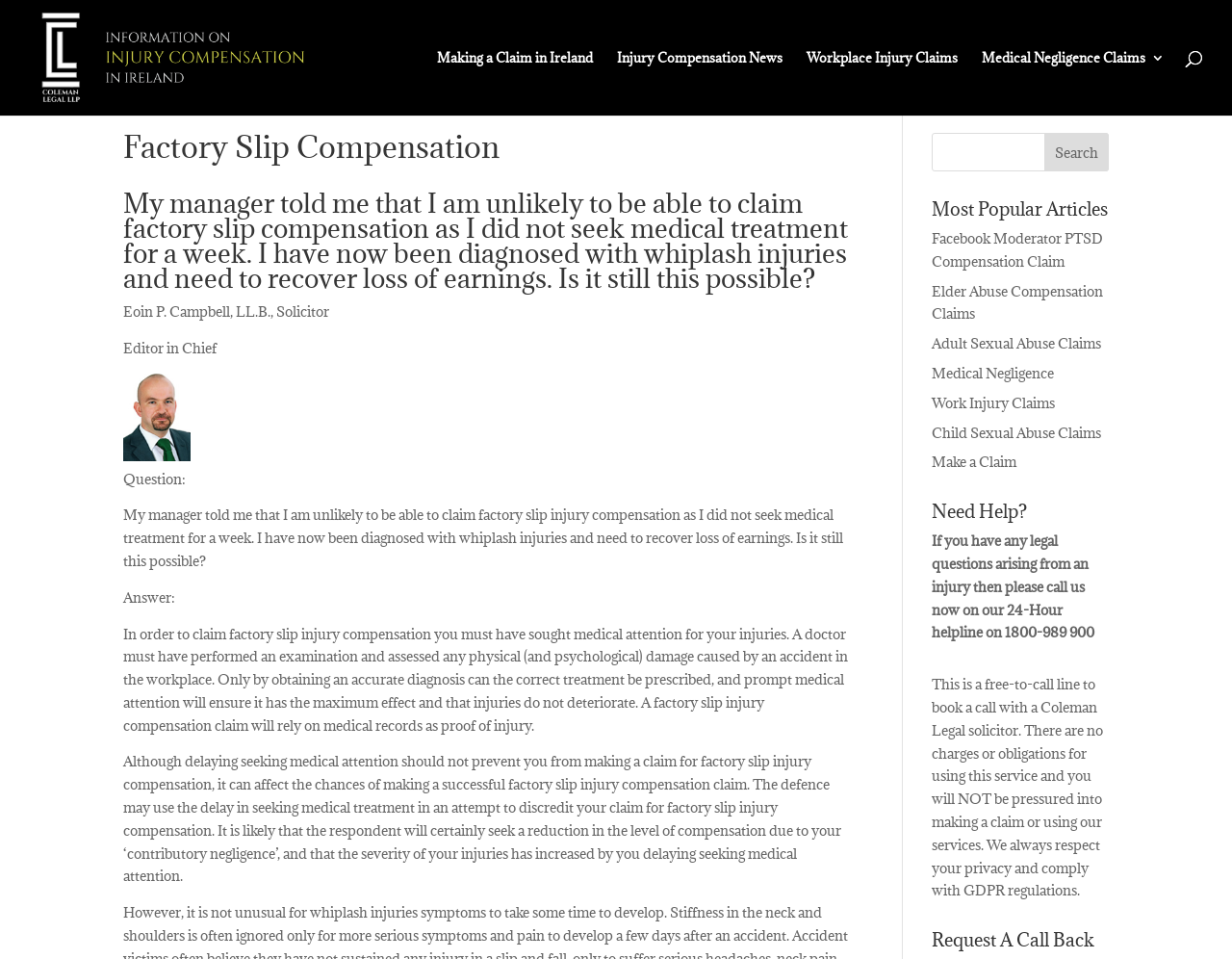Identify and provide the text content of the webpage's primary headline.

Factory Slip Compensation